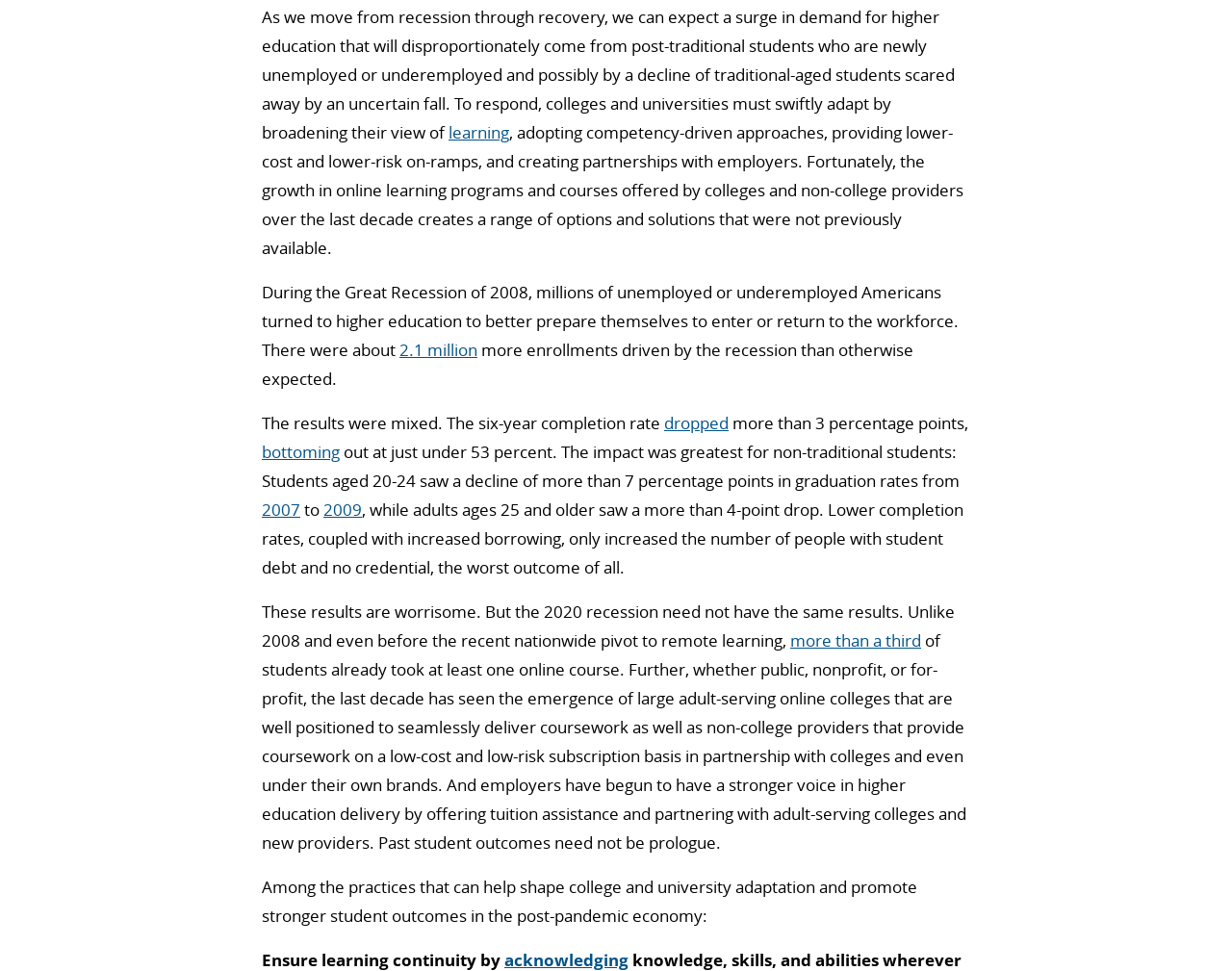Find the bounding box coordinates of the UI element according to this description: "learning".

[0.364, 0.124, 0.413, 0.147]